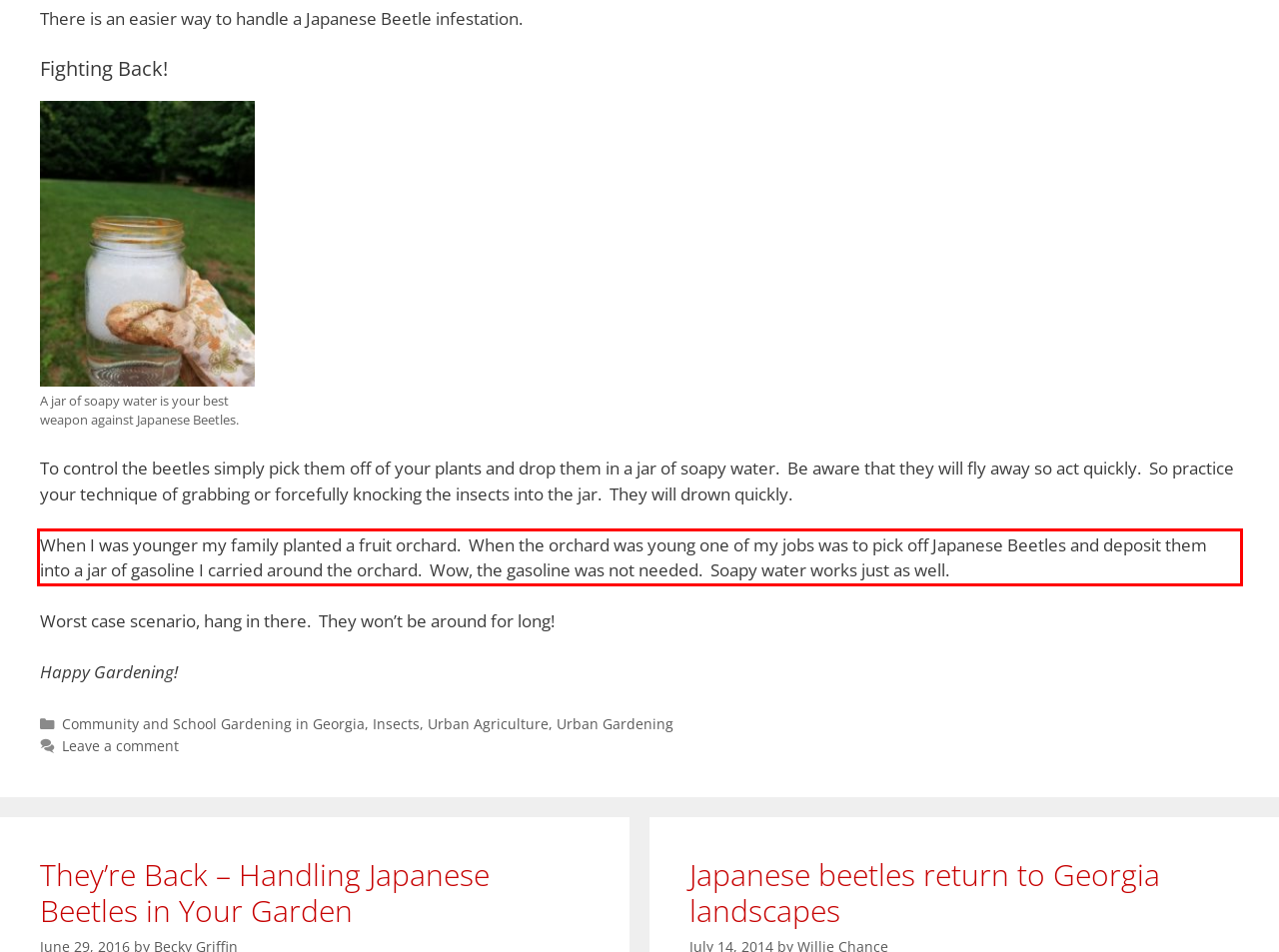You have a screenshot of a webpage with a UI element highlighted by a red bounding box. Use OCR to obtain the text within this highlighted area.

When I was younger my family planted a fruit orchard. When the orchard was young one of my jobs was to pick off Japanese Beetles and deposit them into a jar of gasoline I carried around the orchard. Wow, the gasoline was not needed. Soapy water works just as well.